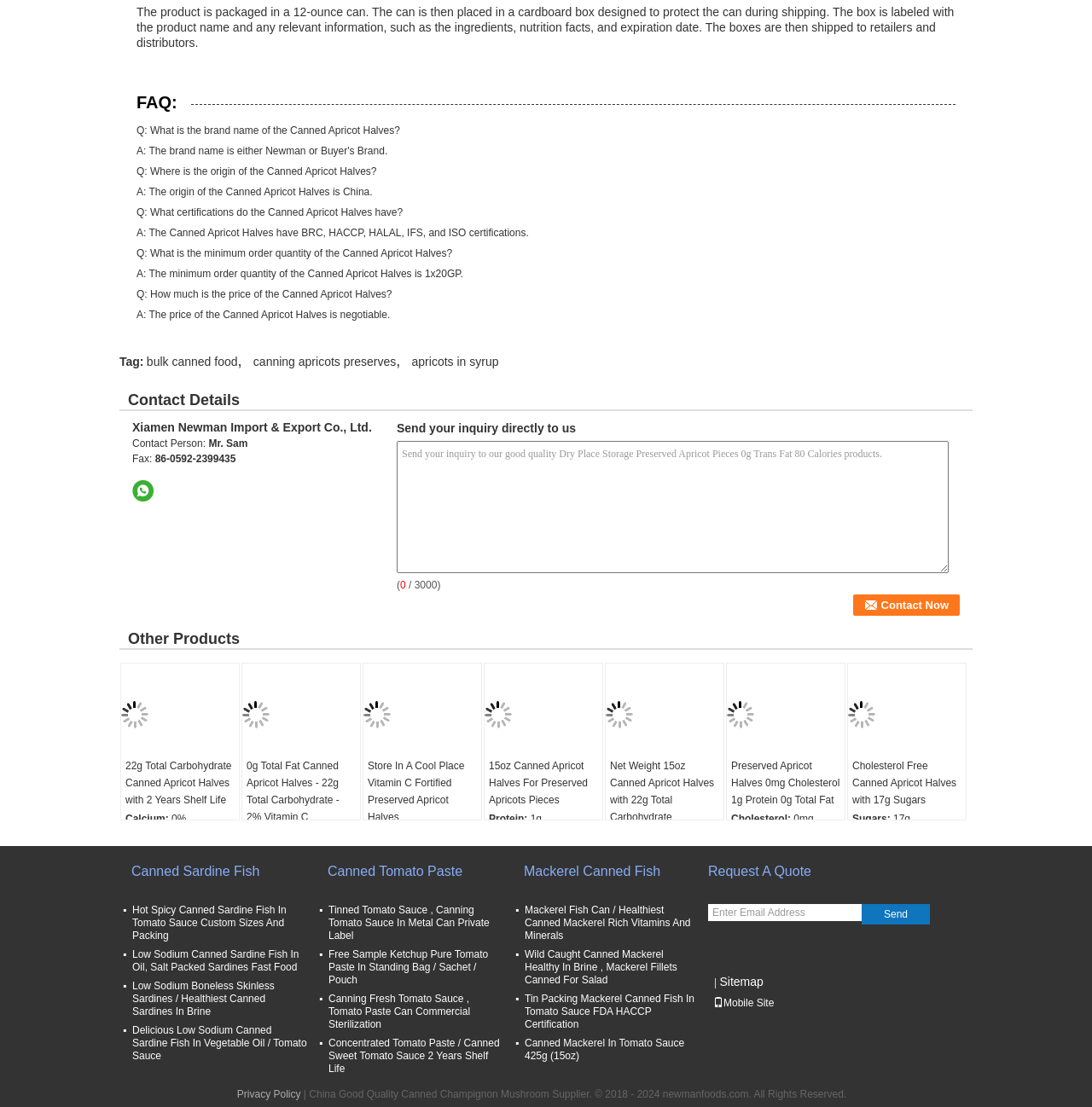Identify the bounding box of the HTML element described here: "bulk canned food". Provide the coordinates as four float numbers between 0 and 1: [left, top, right, bottom].

[0.134, 0.32, 0.218, 0.333]